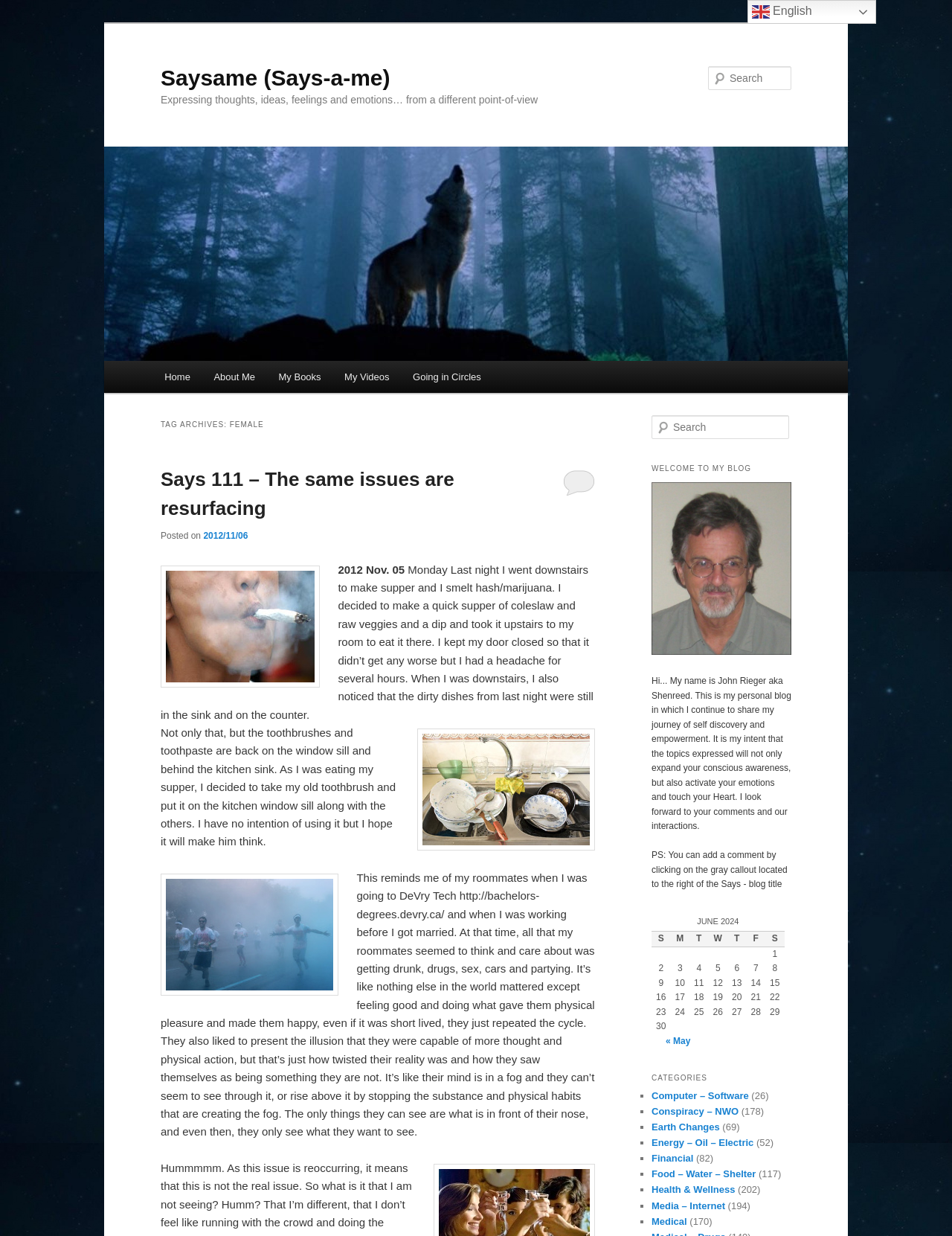What is the name of the blog?
Use the information from the screenshot to give a comprehensive response to the question.

The name of the blog can be found in the heading element with the text 'Saysame (Says-a-me)' which is located at the top of the webpage.